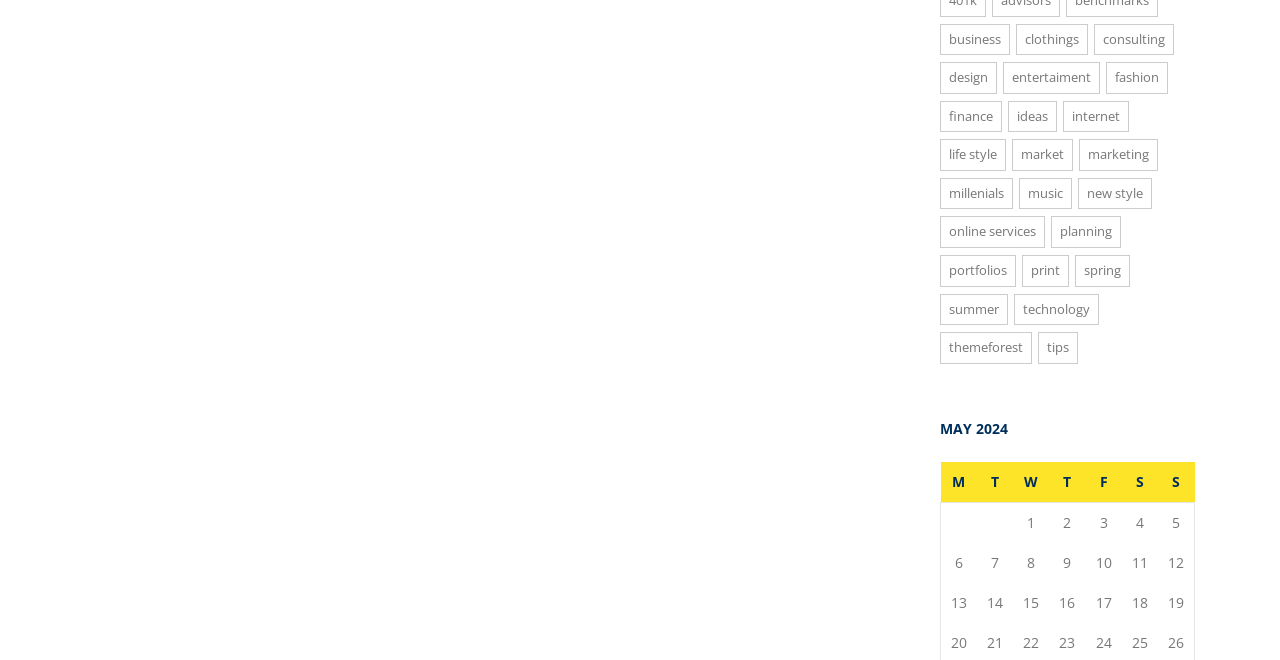Please locate the bounding box coordinates of the element that should be clicked to achieve the given instruction: "select marketing".

[0.843, 0.211, 0.905, 0.259]